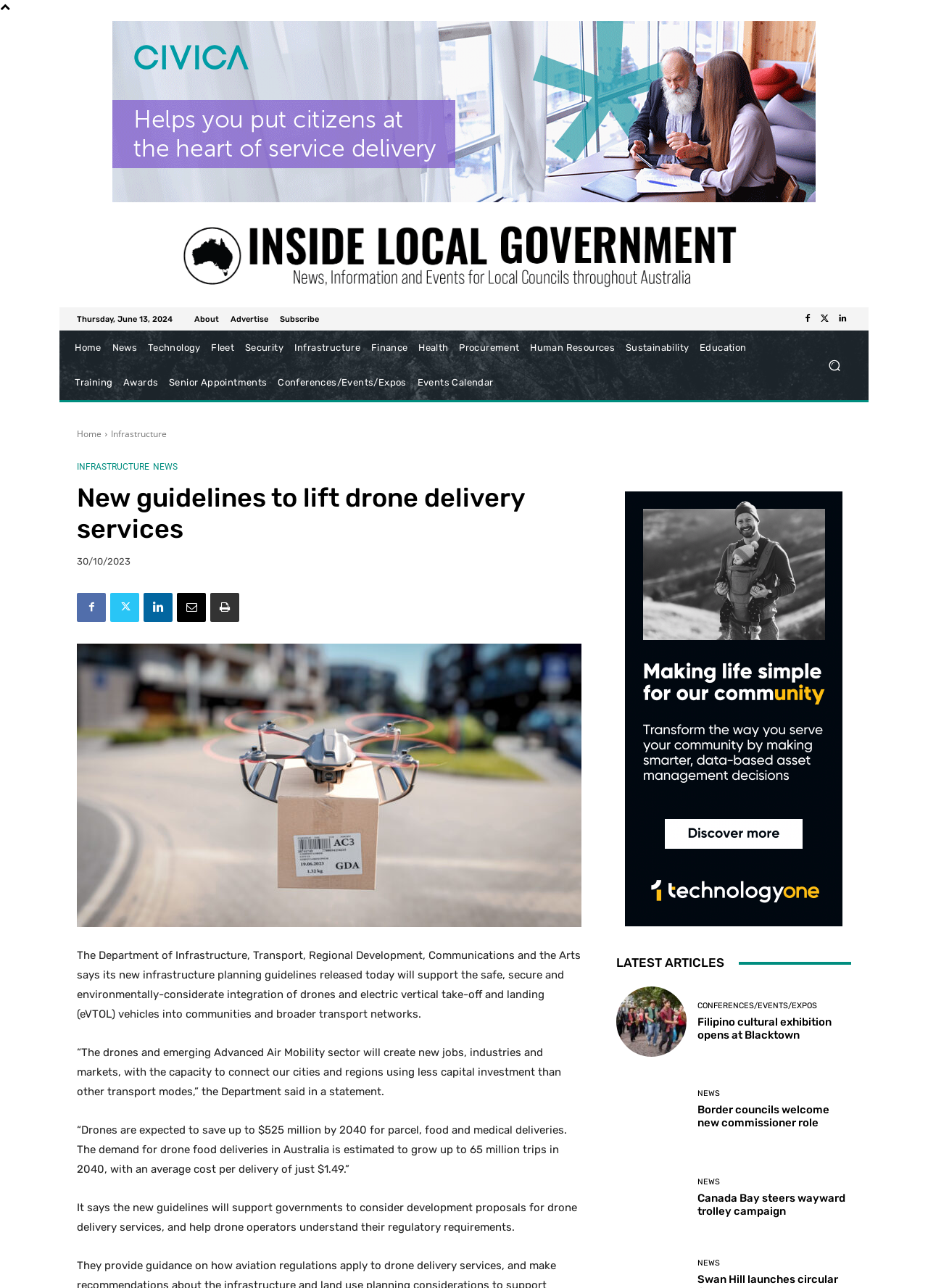Determine the bounding box coordinates of the UI element described by: "Infrastructure".

[0.311, 0.257, 0.394, 0.284]